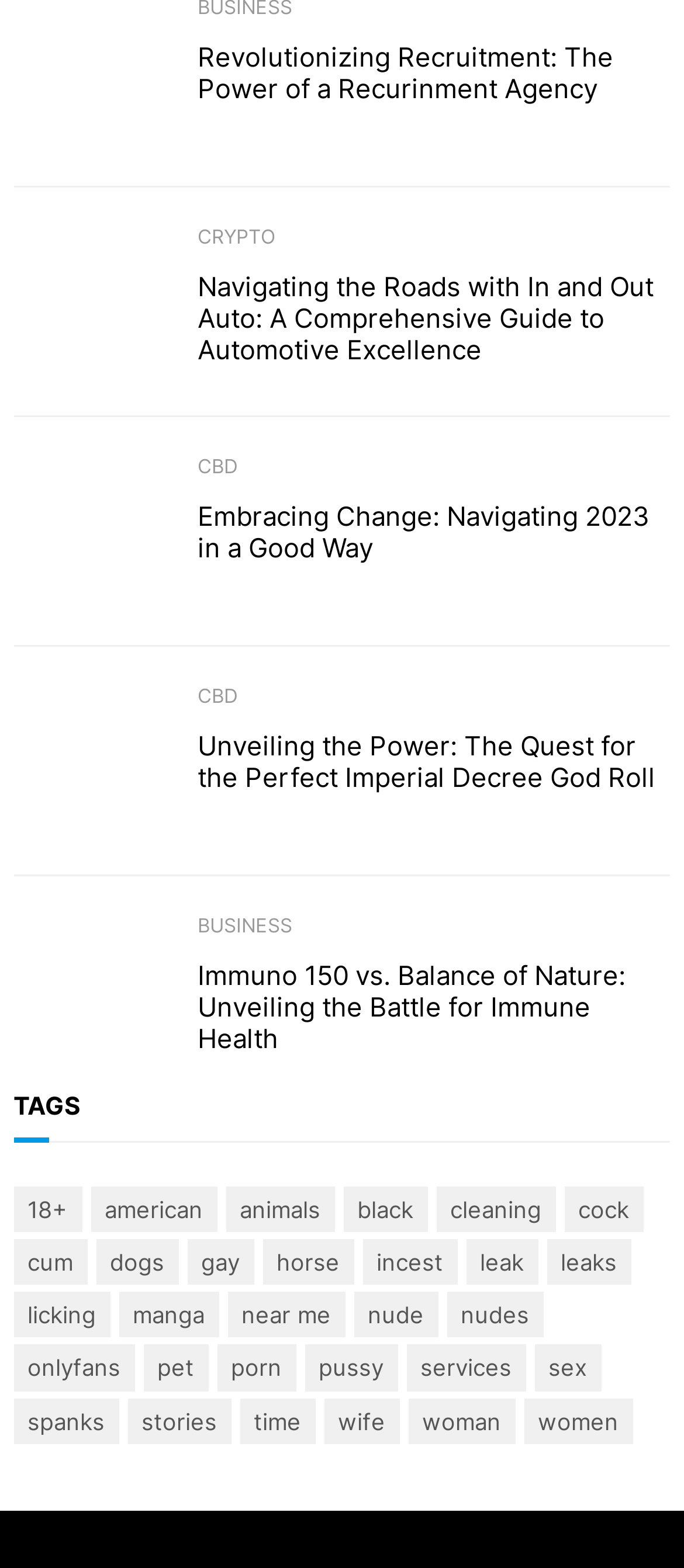Please identify the bounding box coordinates of the element that needs to be clicked to execute the following command: "Click on the link 'TAGS'". Provide the bounding box using four float numbers between 0 and 1, formatted as [left, top, right, bottom].

[0.02, 0.682, 0.98, 0.728]